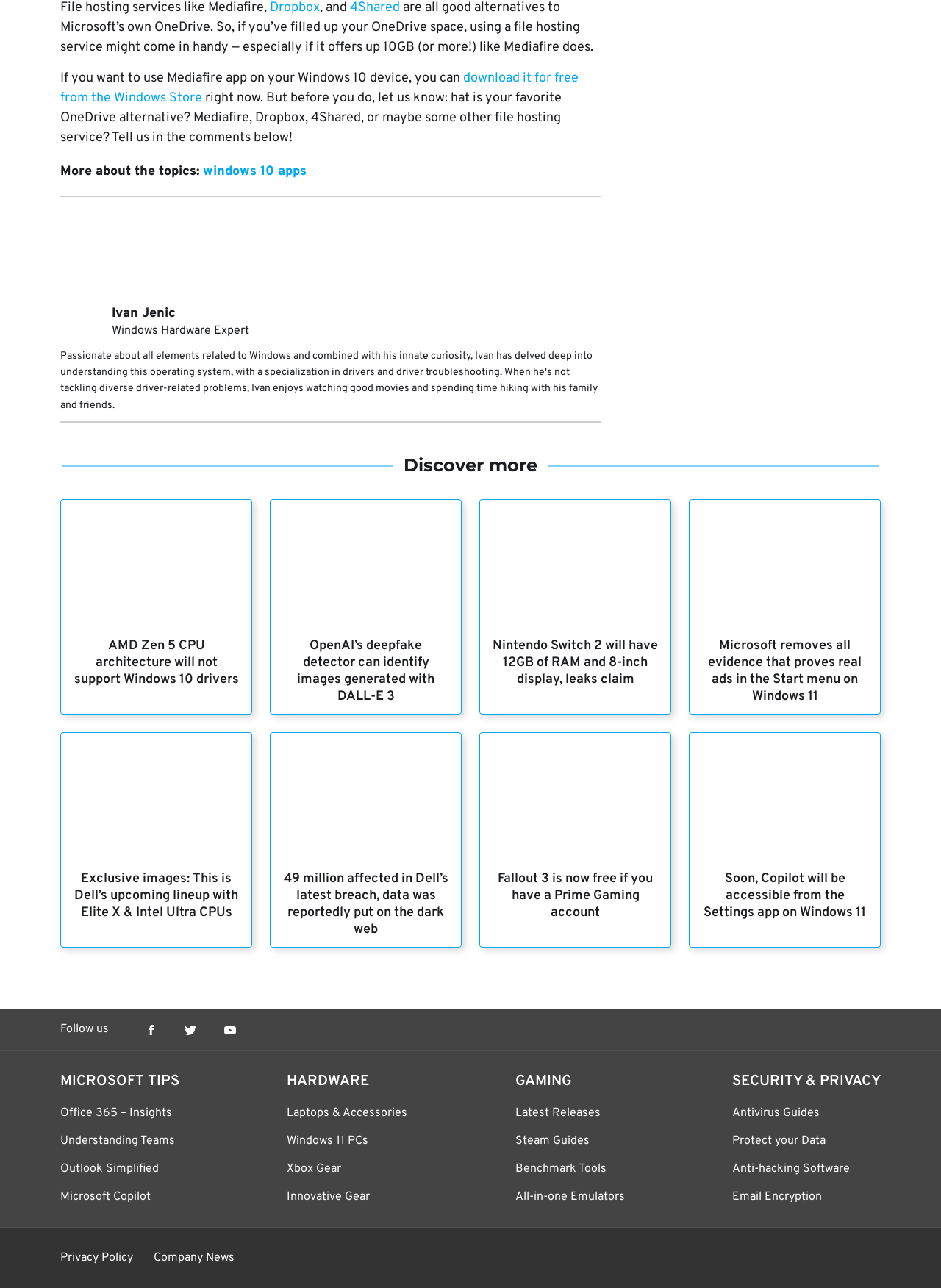Answer briefly with one word or phrase:
What social media platforms are available for following the website?

Facebook, Twitter, YouTube